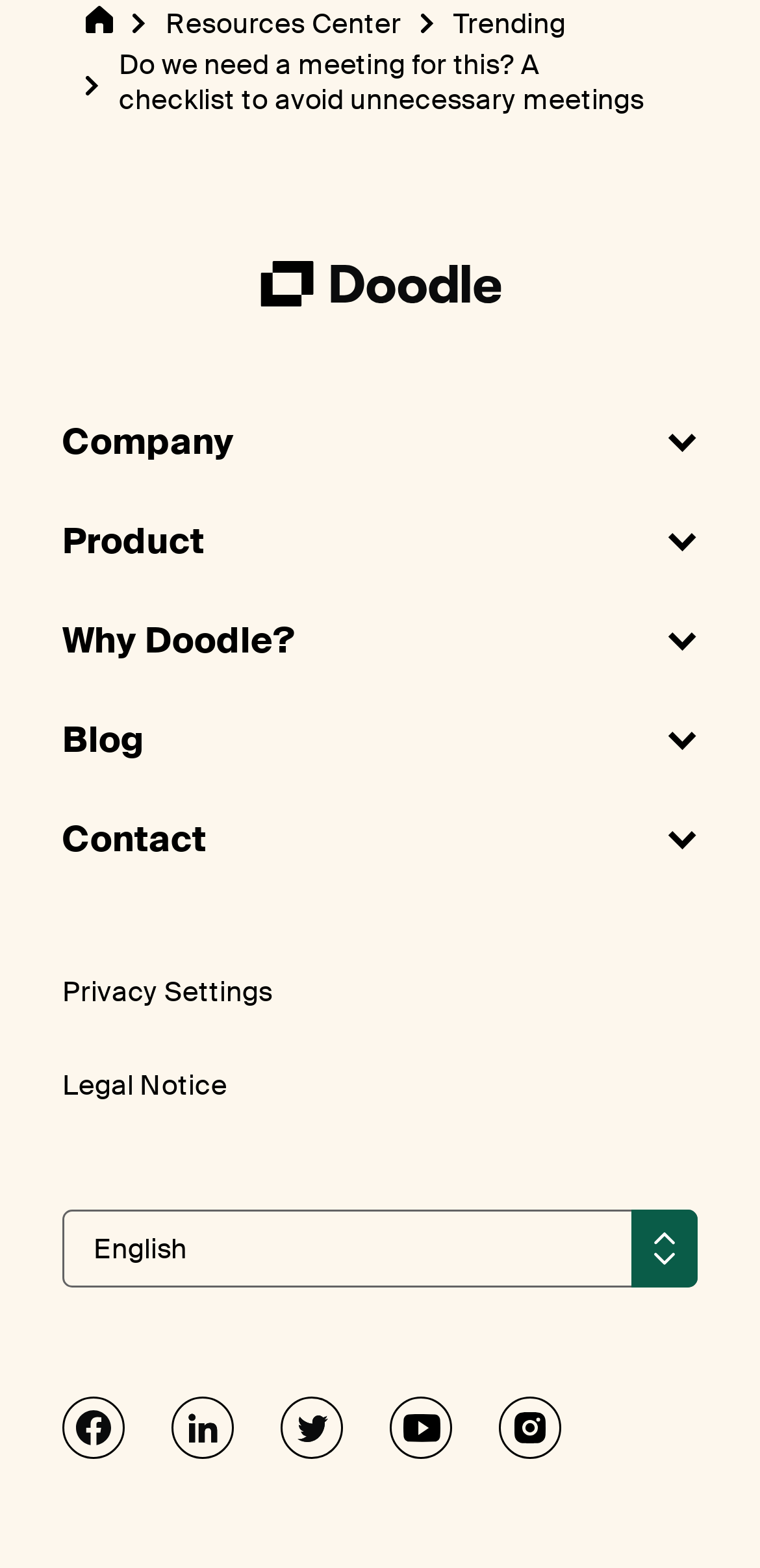How many links are there at the bottom of the page?
Carefully analyze the image and provide a detailed answer to the question.

I looked at the links at the bottom of the page, which are located below the 'Privacy Settings' button. There are 5 links, each with a short title.